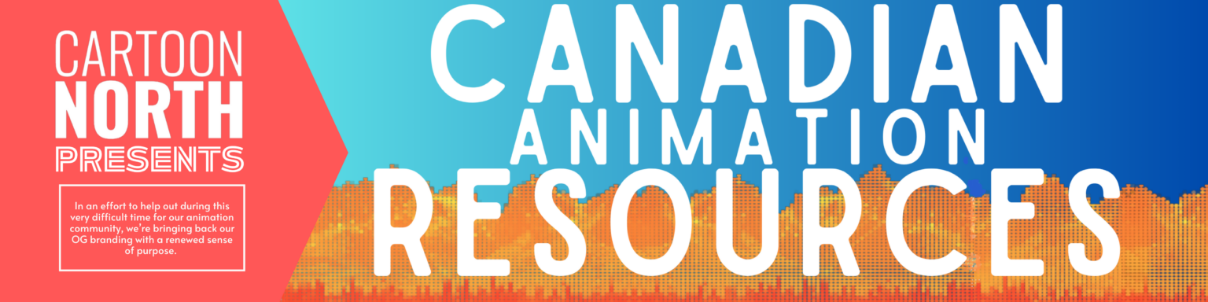What is the color of the font used for 'CARTOON NORTH'?
Craft a detailed and extensive response to the question.

According to the caption, 'CARTOON NORTH' is prominently displayed at the top in white against a bright red section, indicating that the font color used for 'CARTOON NORTH' is white.